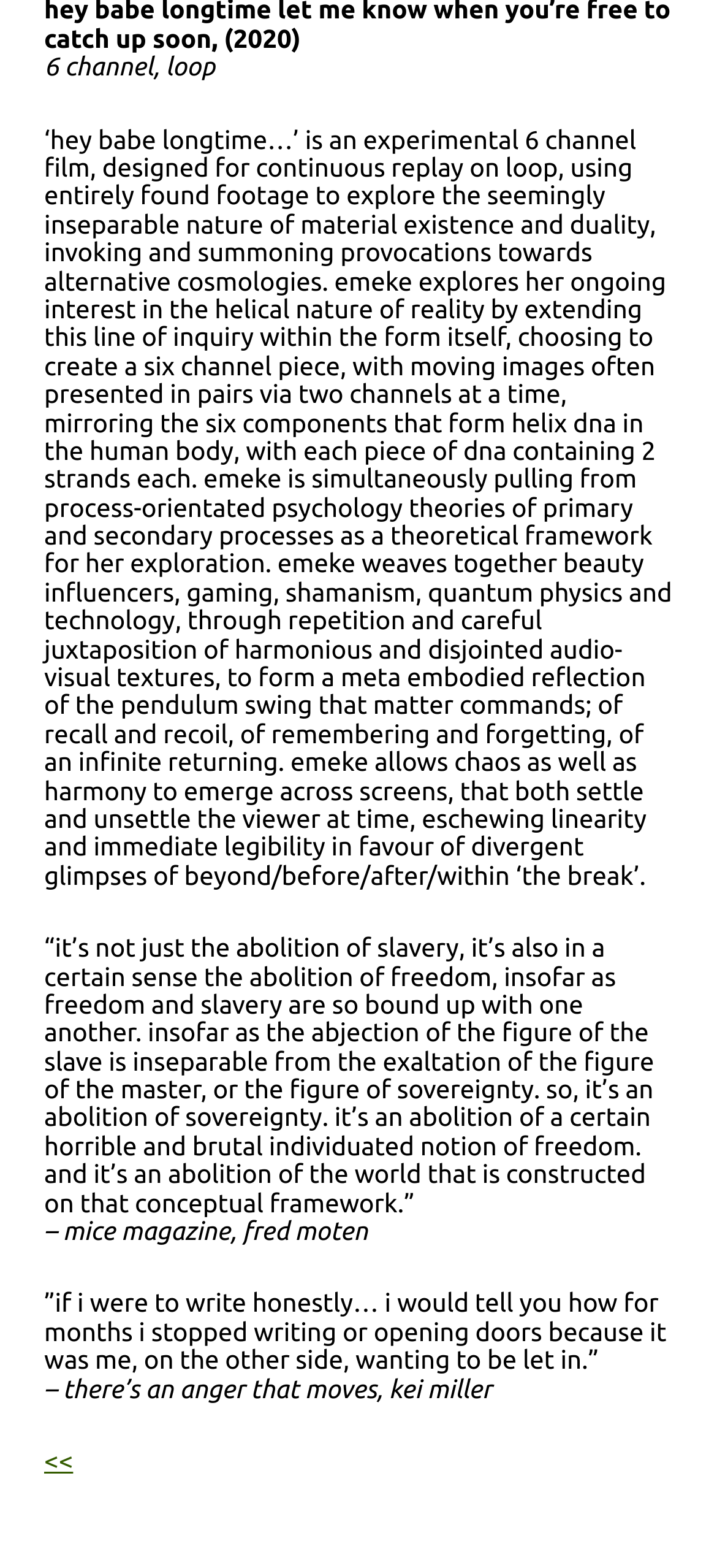Who is quoted in the third text block?
Using the visual information, respond with a single word or phrase.

Fred Moten